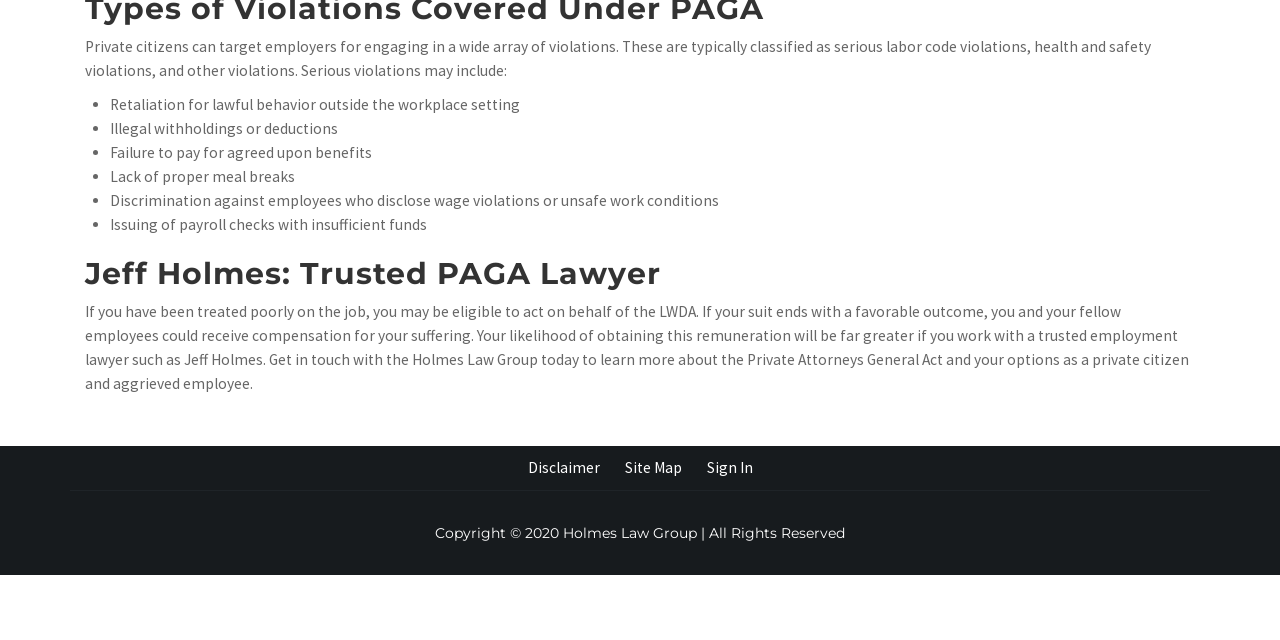Find the bounding box coordinates of the UI element according to this description: "Disclaimer".

[0.412, 0.716, 0.468, 0.745]